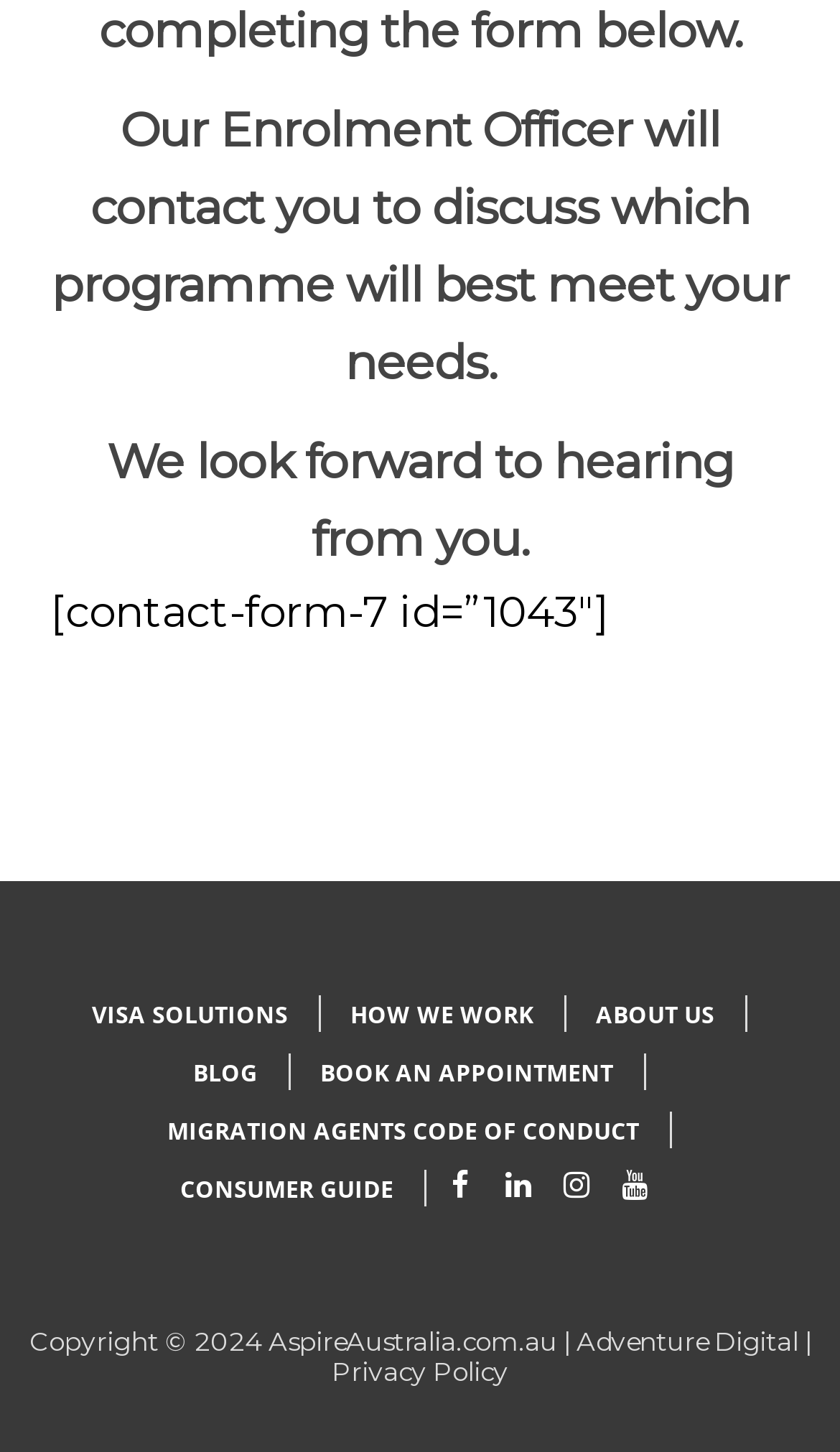Identify the bounding box coordinates for the UI element described as: "About Us".

[0.688, 0.685, 0.871, 0.712]